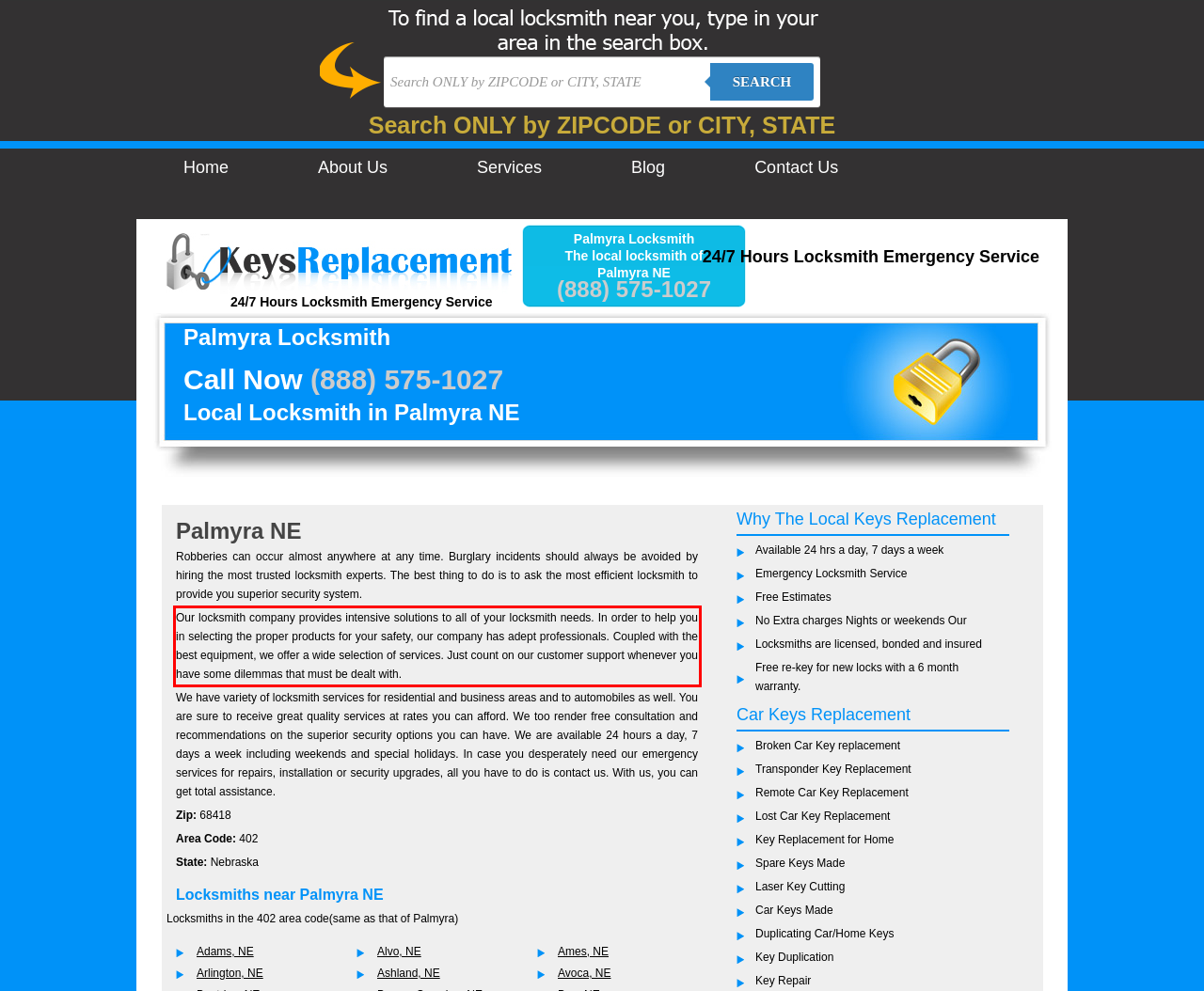Given a webpage screenshot, identify the text inside the red bounding box using OCR and extract it.

Our locksmith company provides intensive solutions to all of your locksmith needs. In order to help you in selecting the proper products for your safety, our company has adept professionals. Coupled with the best equipment, we offer a wide selection of services. Just count on our customer support whenever you have some dilemmas that must be dealt with.